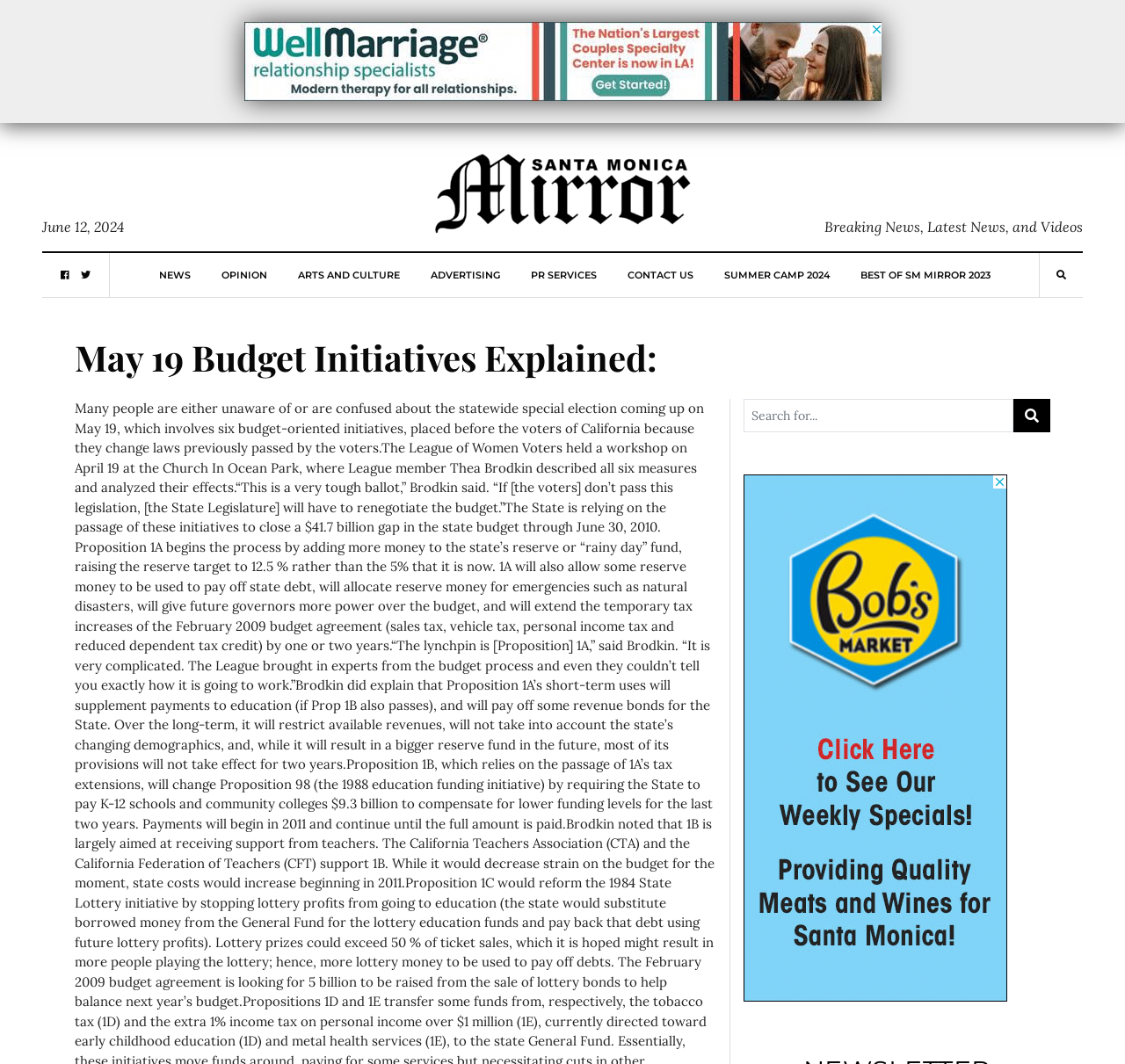Please identify the bounding box coordinates of the clickable region that I should interact with to perform the following instruction: "Search for something". The coordinates should be expressed as four float numbers between 0 and 1, i.e., [left, top, right, bottom].

[0.661, 0.375, 0.901, 0.406]